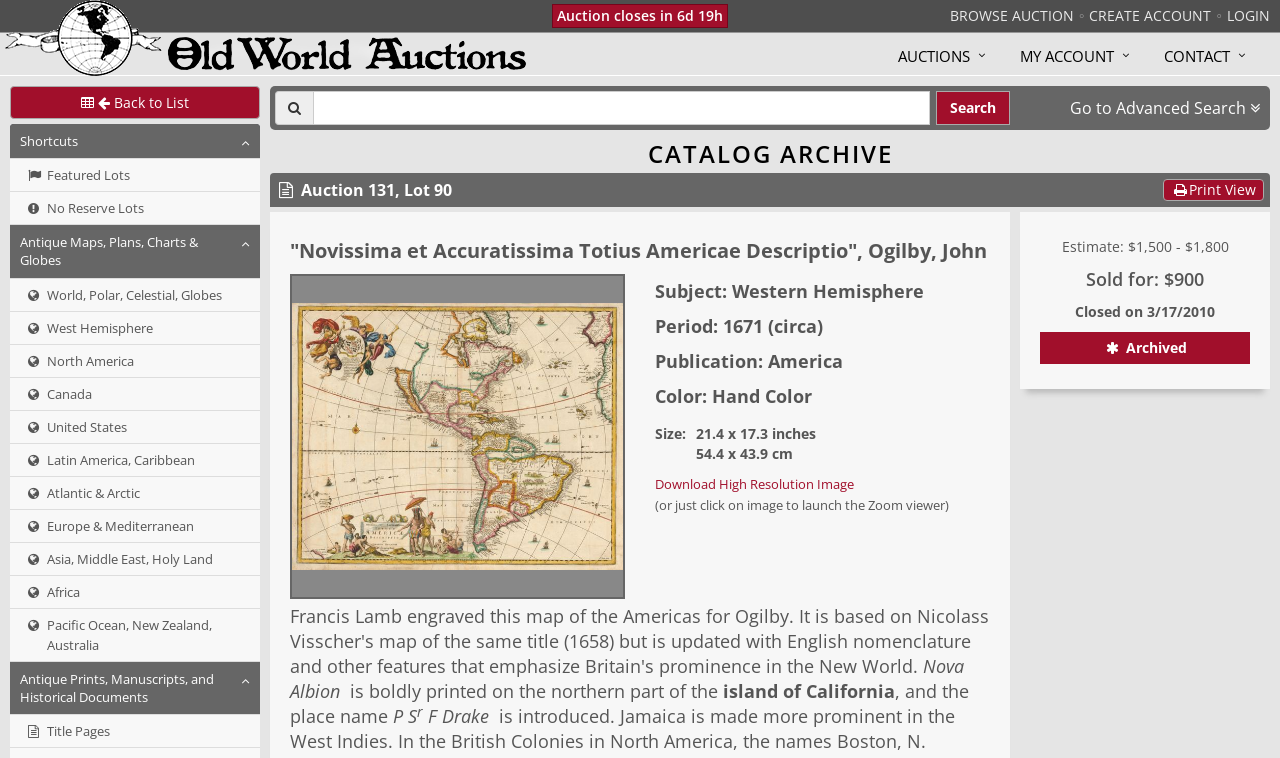Could you highlight the region that needs to be clicked to execute the instruction: "Search for antique maps"?

[0.731, 0.12, 0.789, 0.165]